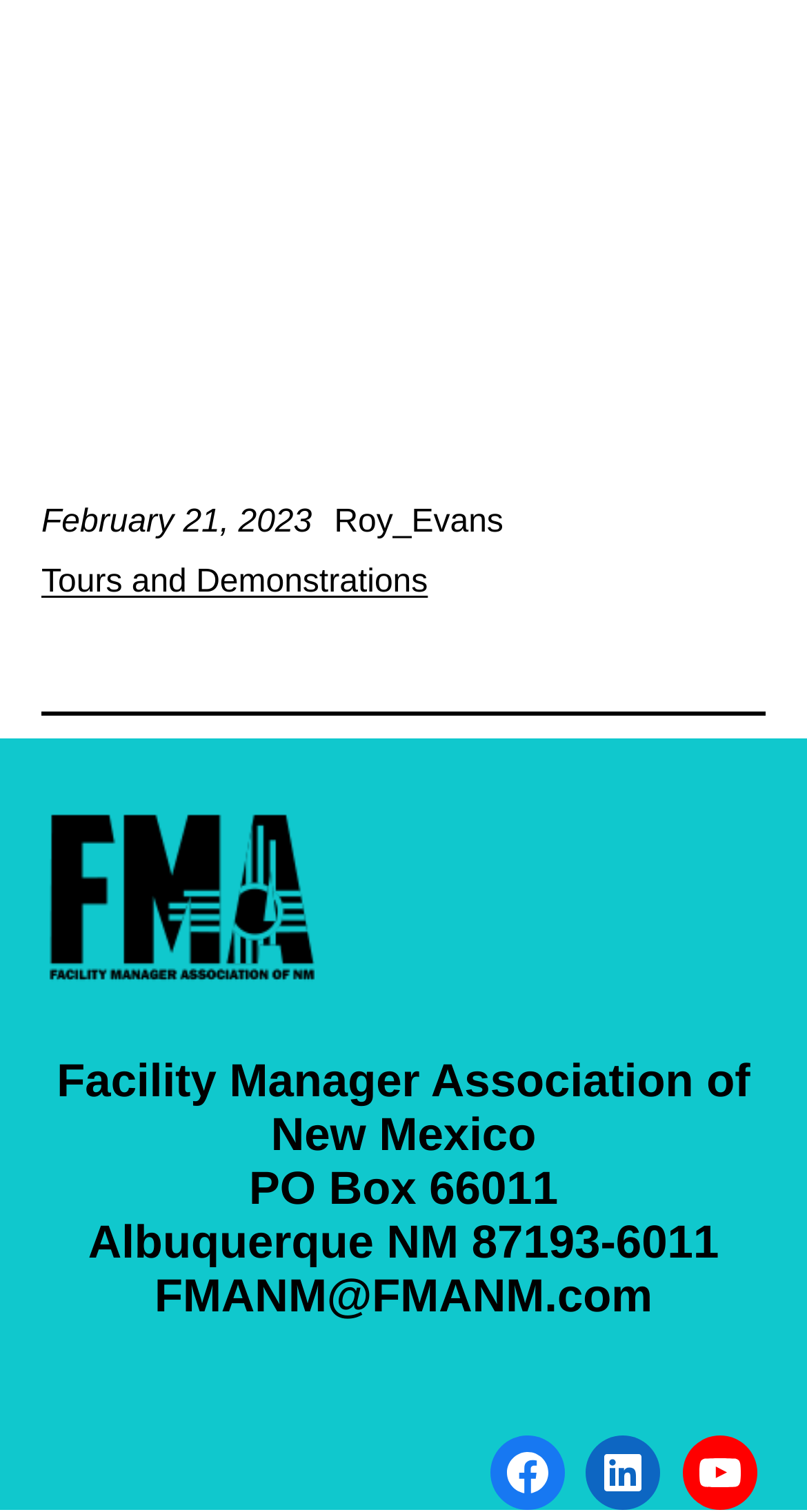Give a short answer using one word or phrase for the question:
How many social media links are available?

3